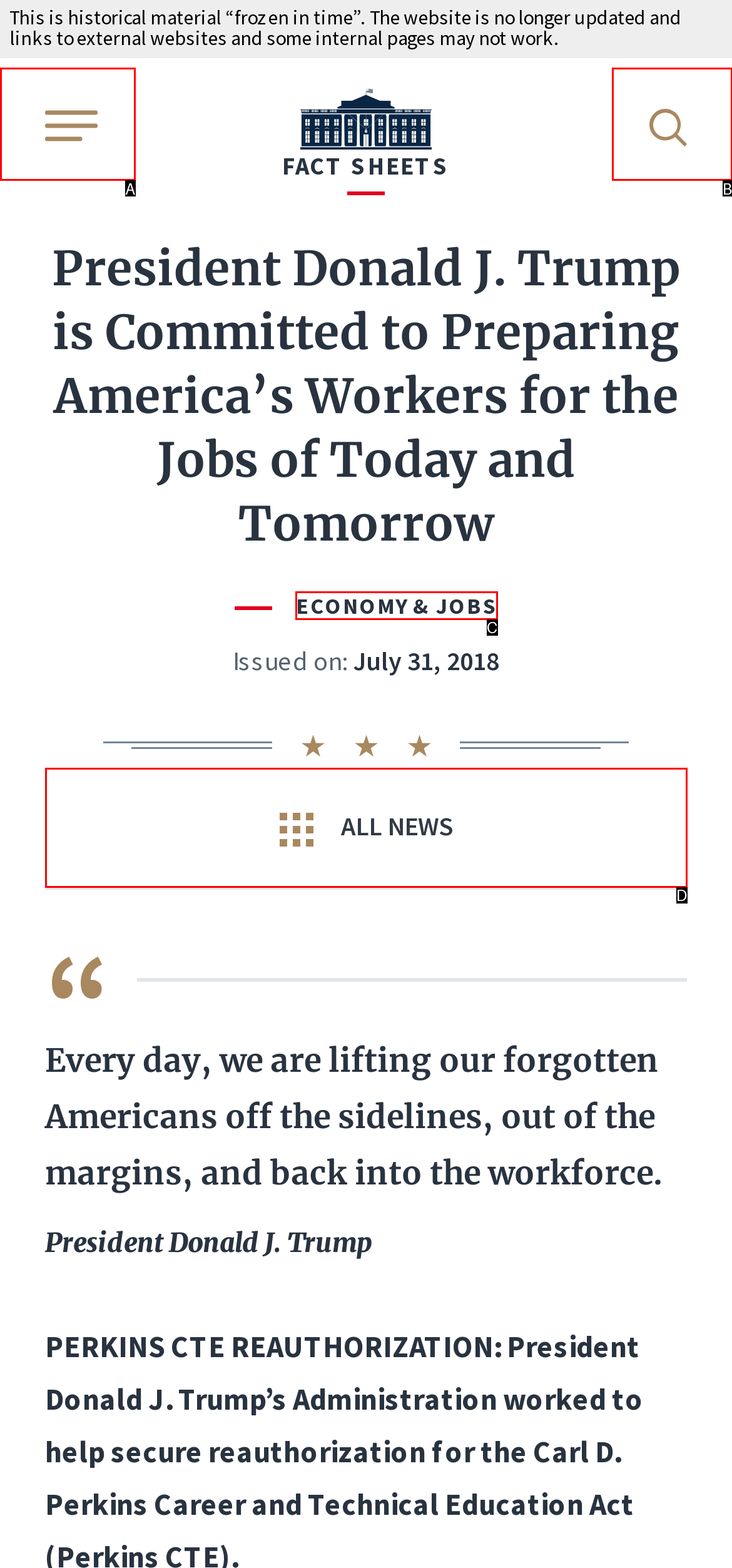Choose the letter that best represents the description: Economy & Jobs. Answer with the letter of the selected choice directly.

C